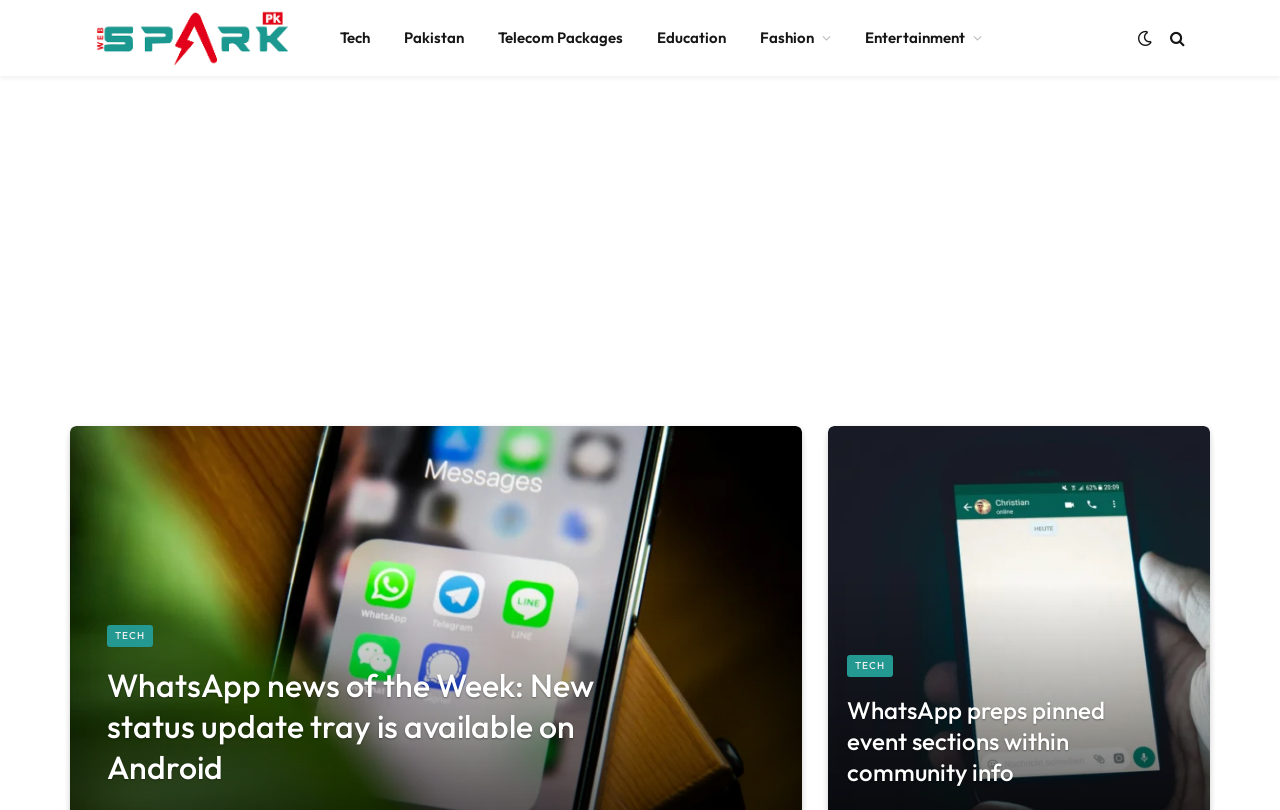Locate the bounding box coordinates of the element you need to click to accomplish the task described by this instruction: "Explore the Fashion category".

[0.58, 0.0, 0.662, 0.094]